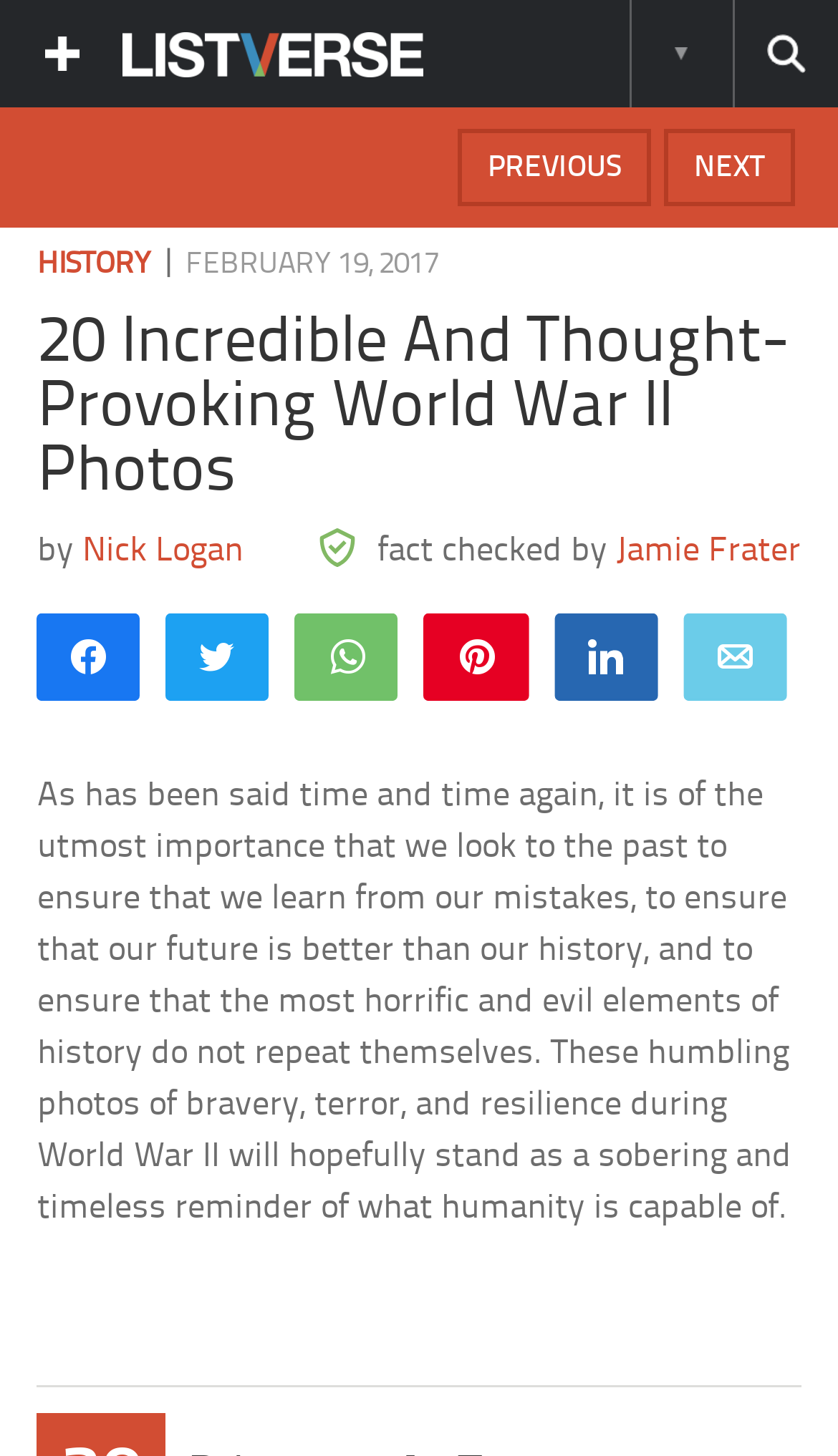Identify the bounding box coordinates for the region to click in order to carry out this instruction: "View next page". Provide the coordinates using four float numbers between 0 and 1, formatted as [left, top, right, bottom].

[0.792, 0.088, 0.949, 0.141]